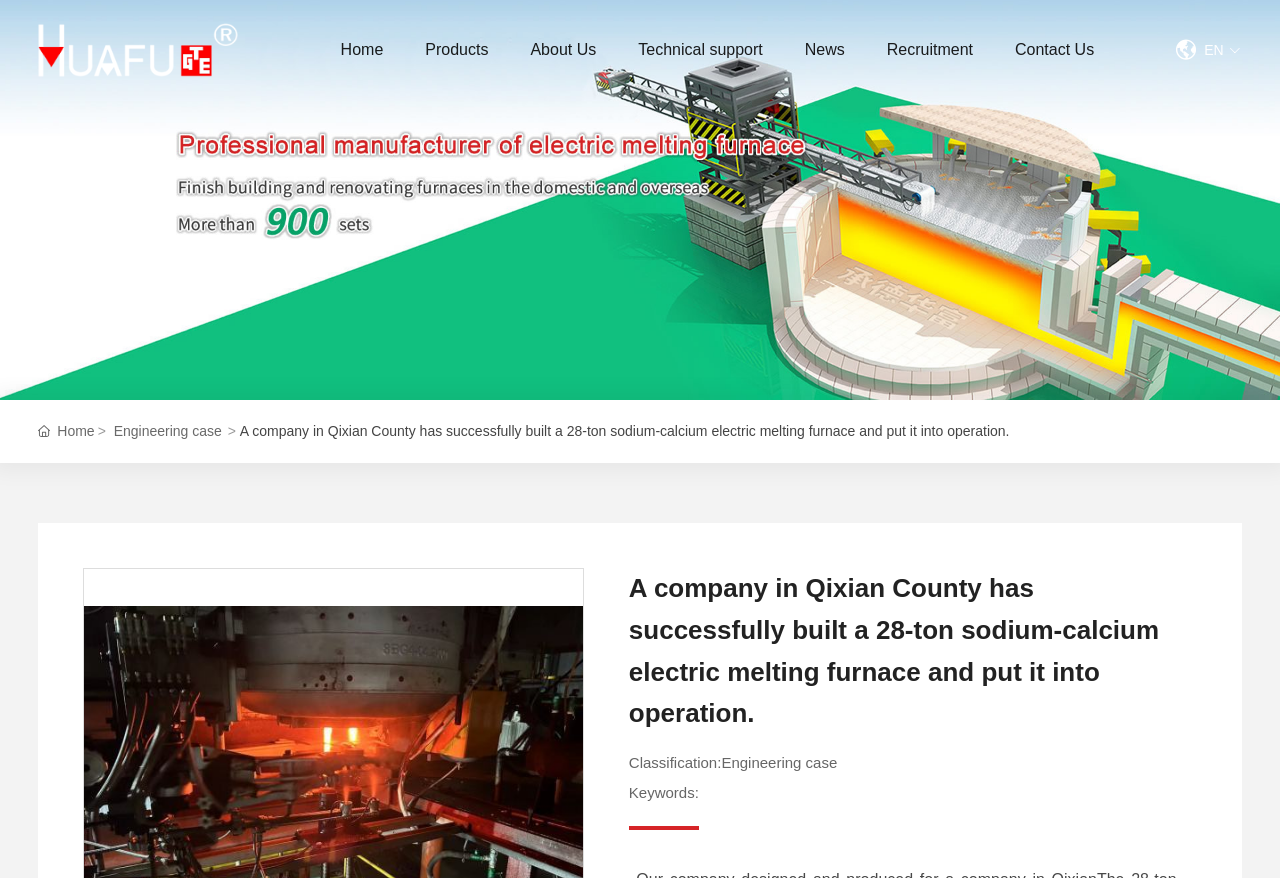What type of furnace is mentioned in the article?
Look at the screenshot and respond with a single word or phrase.

sodium-calcium electric melting furnace